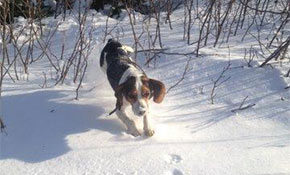Compose an extensive description of the image.

The image depicts a beagle navigating through a snowy landscape, surrounded by sparse branches and shrubs. The scene captures the playful and curious nature of the dog, showcasing its distinct tricolor coat with brown, white, and black markings. This lively beagle epitomizes the breed’s reputation as an excellent rabbit hunting companion, a sentiment echoed in the accompanying text about beagles for sale. The context suggests that this particular beagle is not only a capable gundog but also a wonderful family pet, emphasizing the breed's versatility and charm. The snowy setting adds to the ambiance, evoking a sense of adventure and exploration.